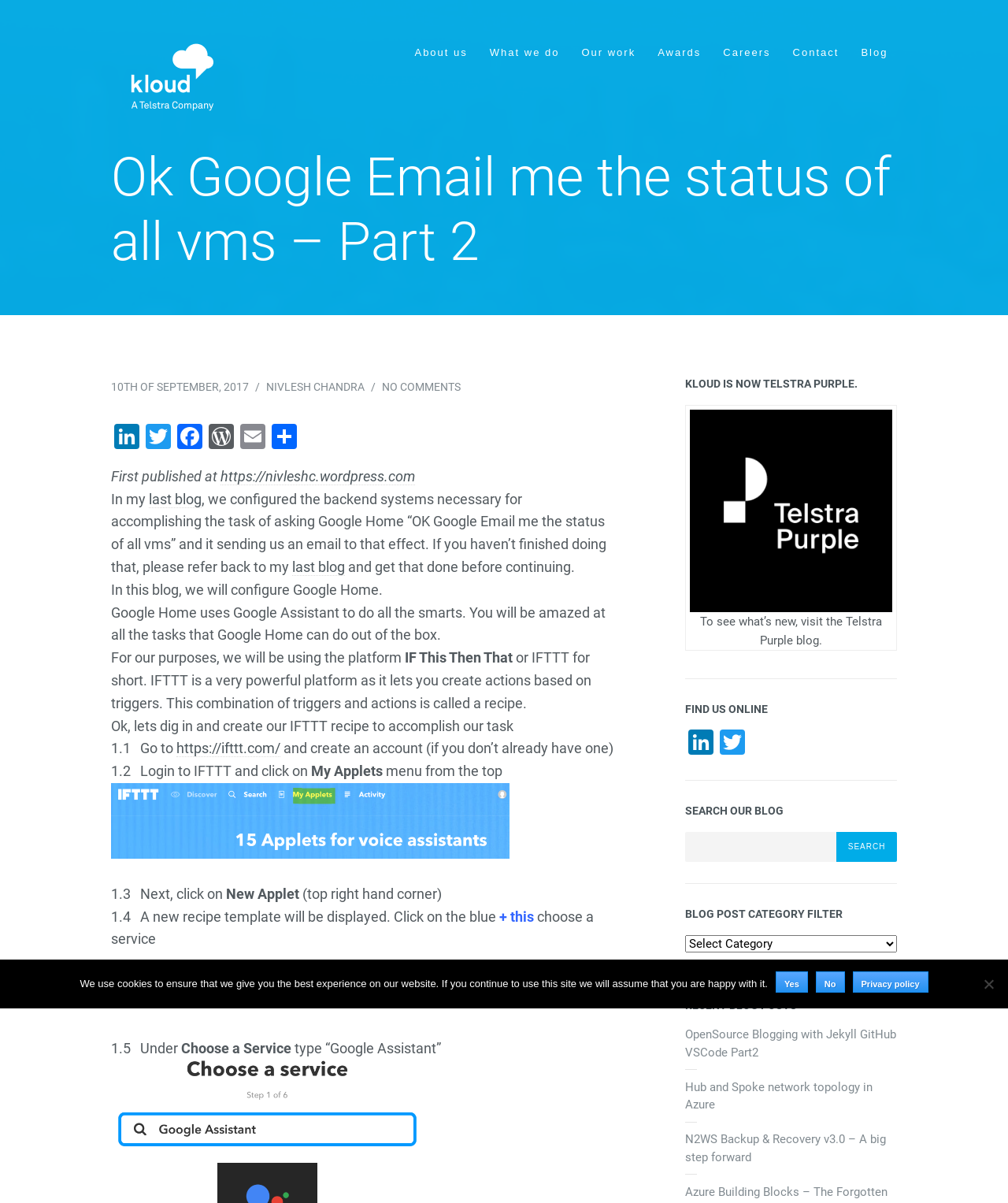Please specify the bounding box coordinates in the format (top-left x, top-left y, bottom-right x, bottom-right y), with values ranging from 0 to 1. Identify the bounding box for the UI component described as follows: GALLERIES

None